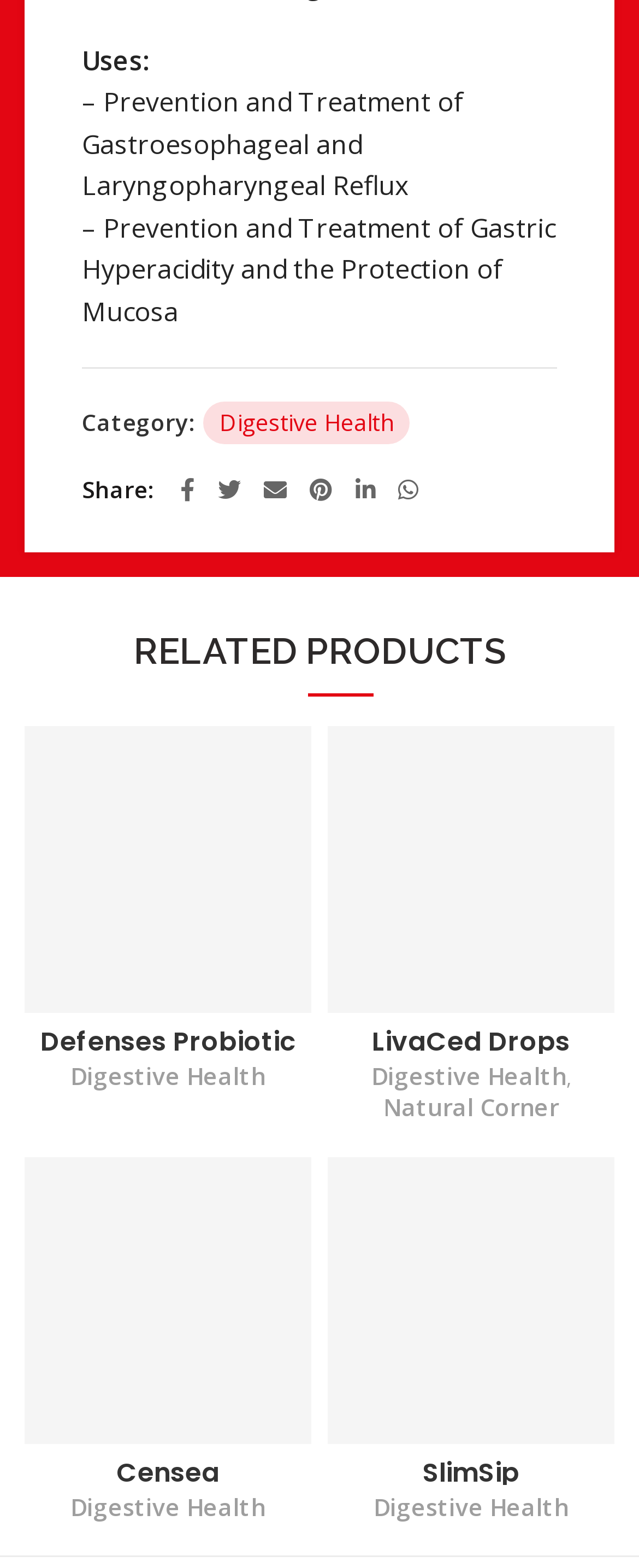Show the bounding box coordinates for the HTML element as described: "SlimSip".

[0.513, 0.931, 0.962, 0.947]